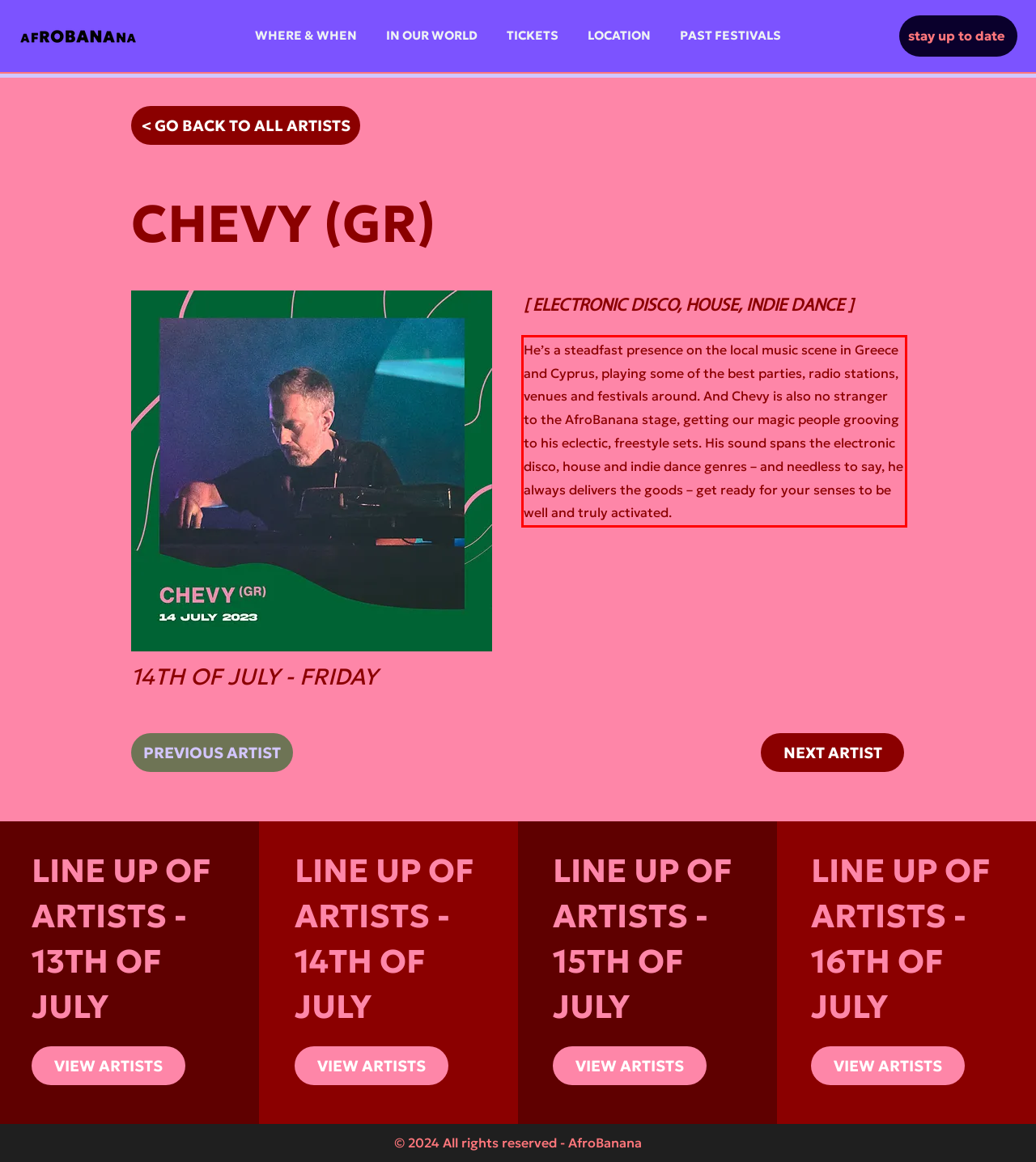Please analyze the screenshot of a webpage and extract the text content within the red bounding box using OCR.

He’s a steadfast presence on the local music scene in Greece and Cyprus, playing some of the best parties, radio stations, venues and festivals around. And Chevy is also no stranger to the AfroBanana stage, getting our magic people grooving to his eclectic, freestyle sets. His sound spans the electronic disco, house and indie dance genres – and needless to say, he always delivers the goods – get ready for your senses to be well and truly activated.